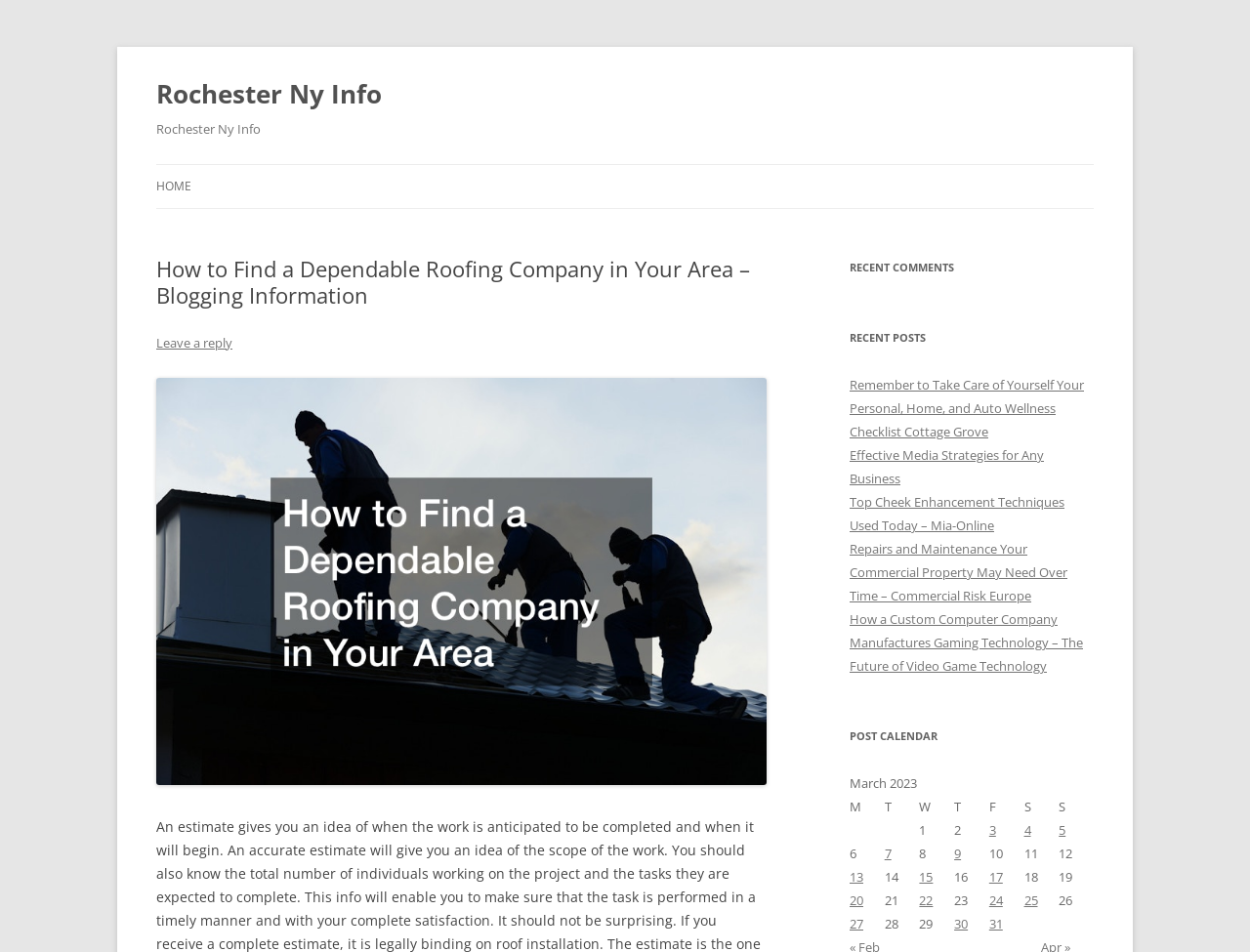What is the title of the first post in the post calendar? Look at the image and give a one-word or short phrase answer.

Posts published on March 3, 2023